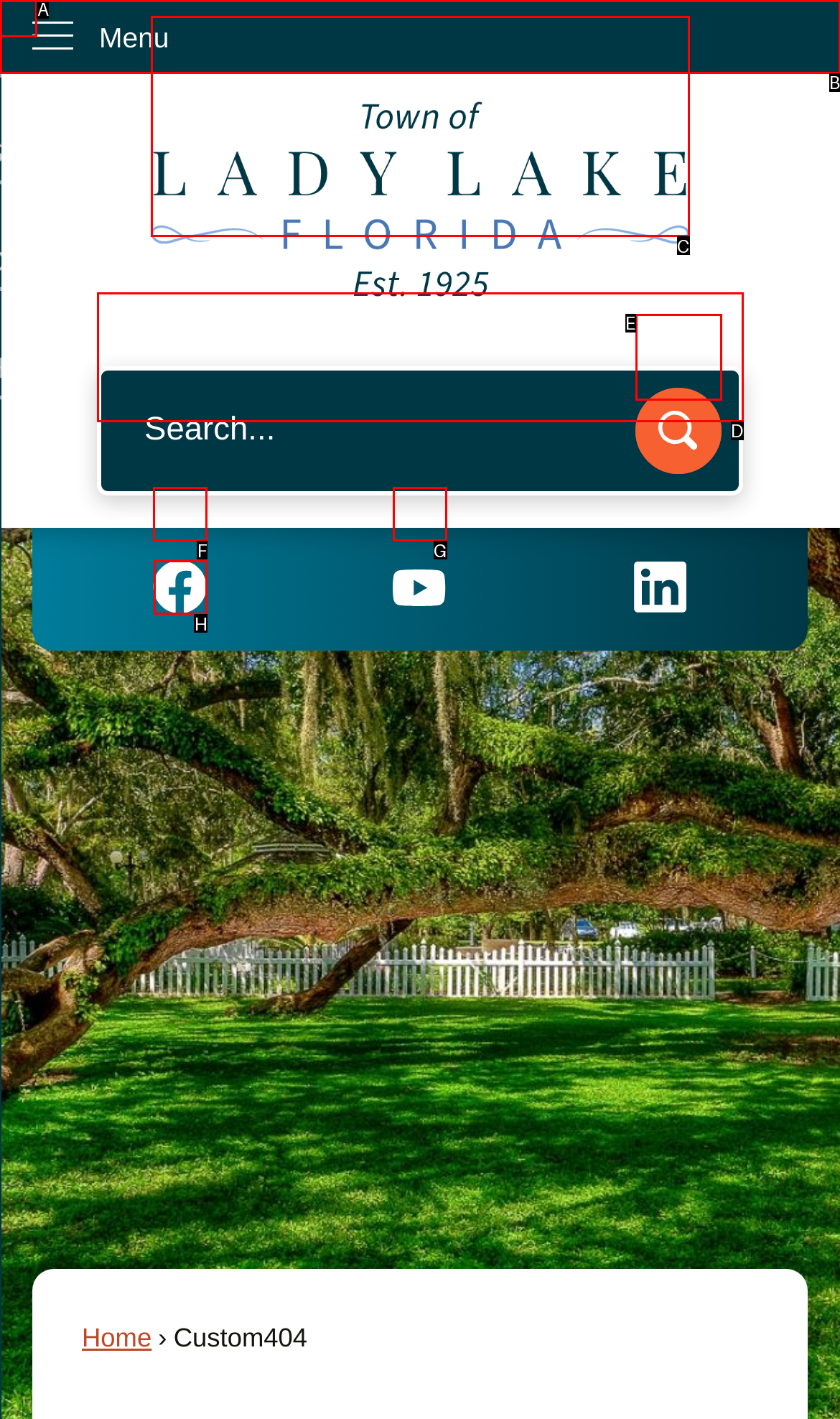What letter corresponds to the UI element to complete this task: Go to Facebook page
Answer directly with the letter.

H